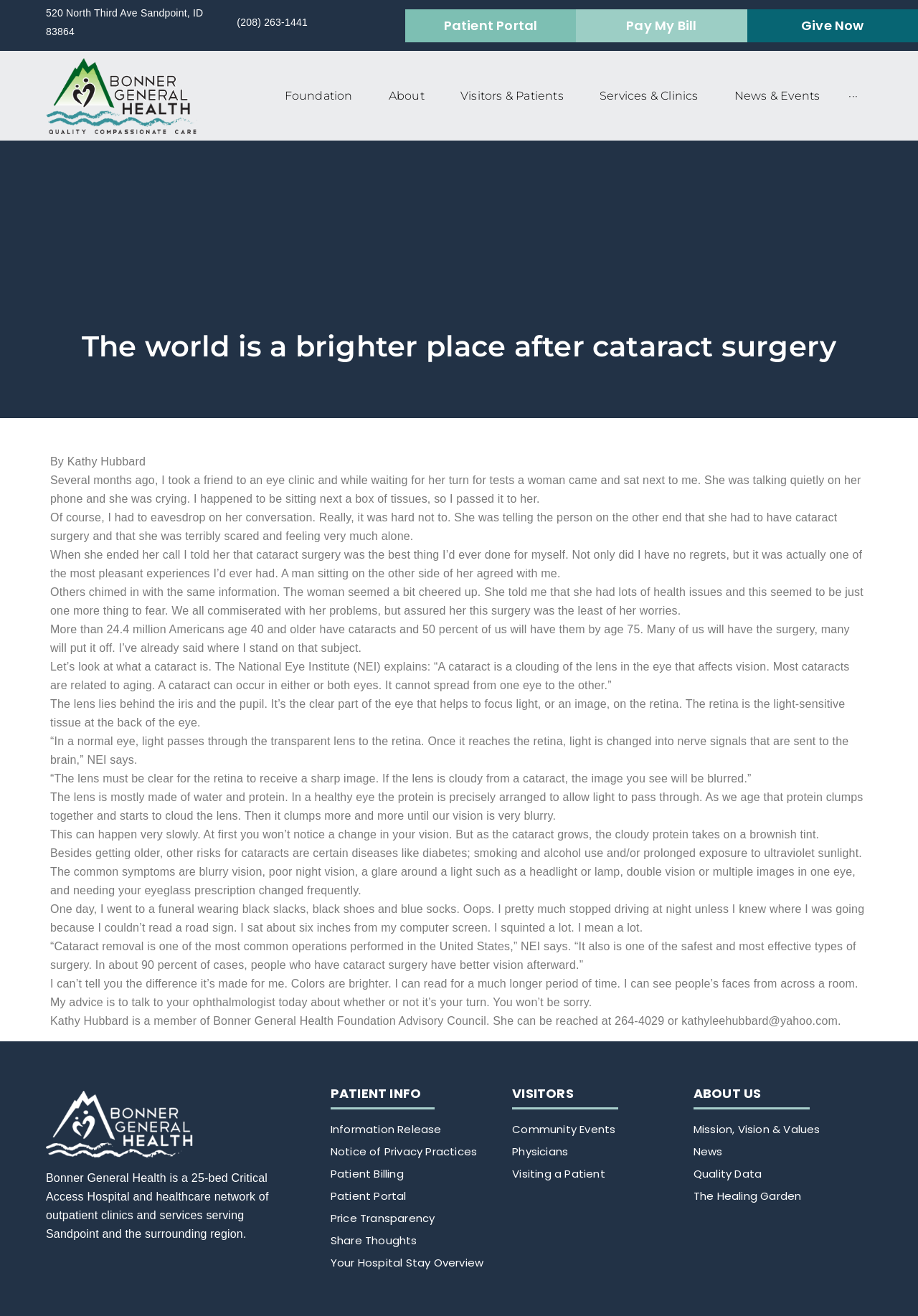What is the purpose of the lens in the eye?
Analyze the image and deliver a detailed answer to the question.

I found the purpose of the lens by reading the article, which explains that the lens helps to focus light on the retina, allowing us to see clearly.